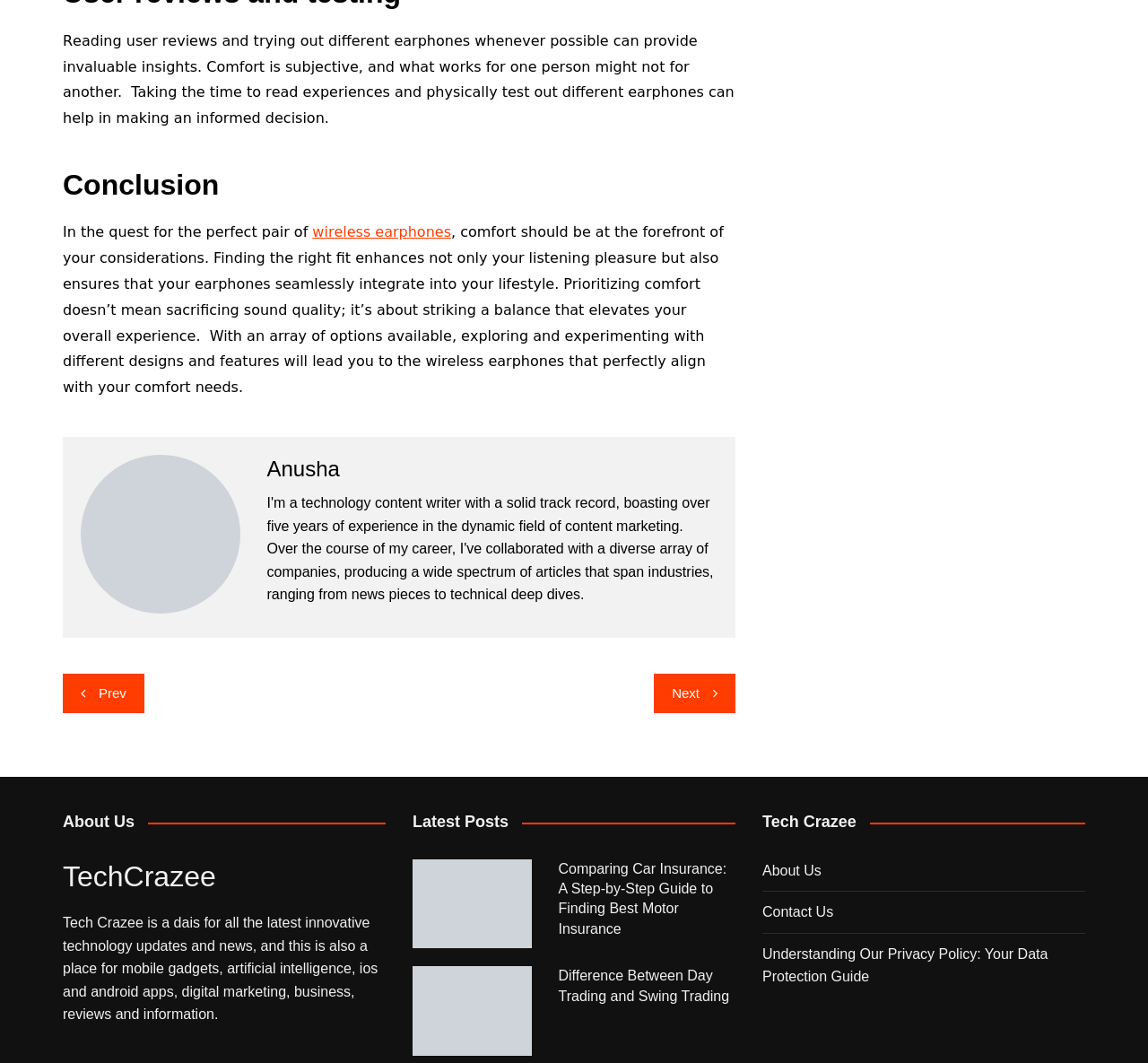Utilize the details in the image to thoroughly answer the following question: What is the topic of the article?

The topic of the article can be determined by reading the text content of the webpage. The text mentions 'wireless earphones' and discusses the importance of comfort while choosing the right earphones, which suggests that the article is about wireless earphones.